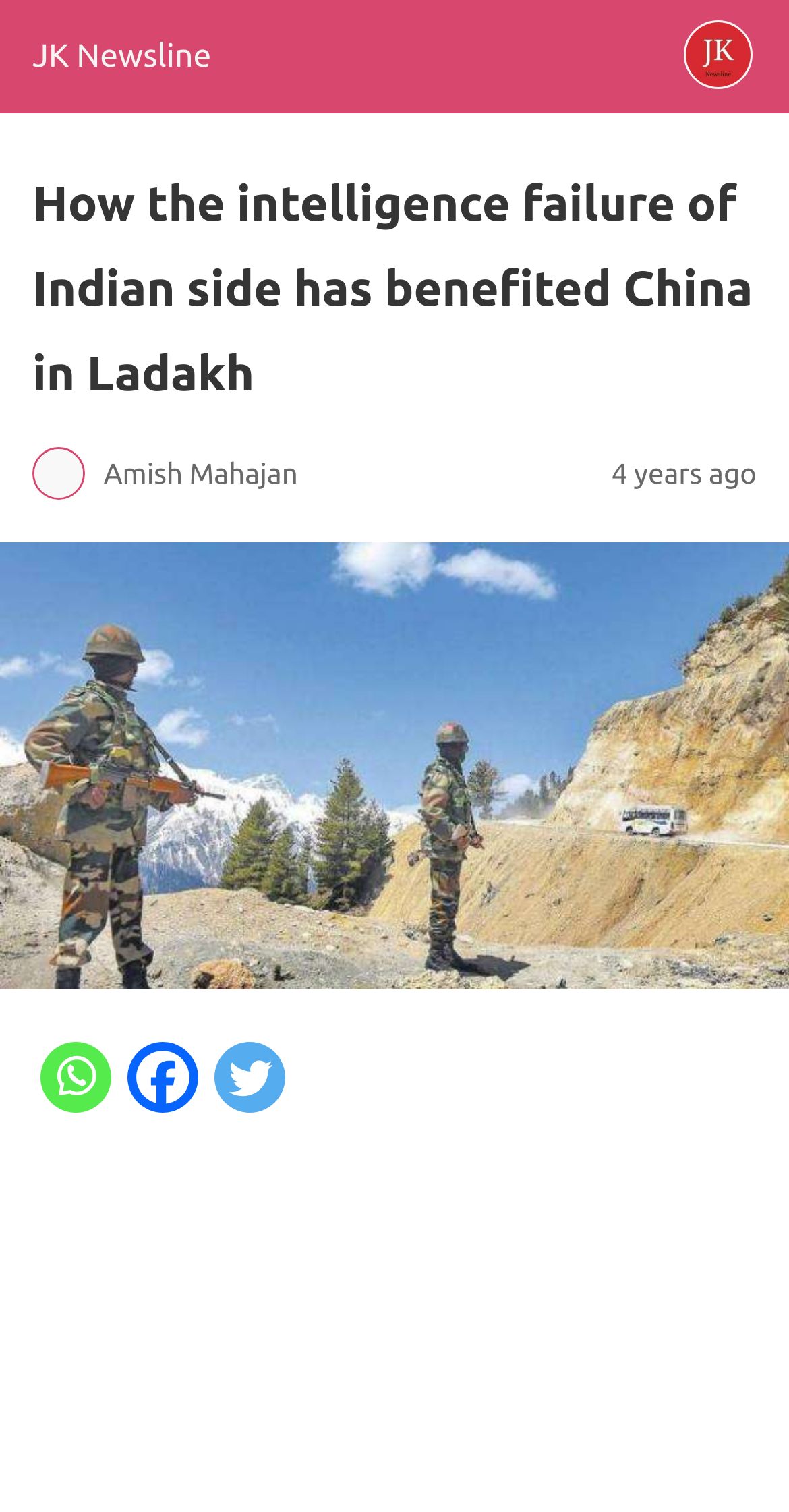What is the name of the news website?
Answer the question with a single word or phrase derived from the image.

JK Newsline